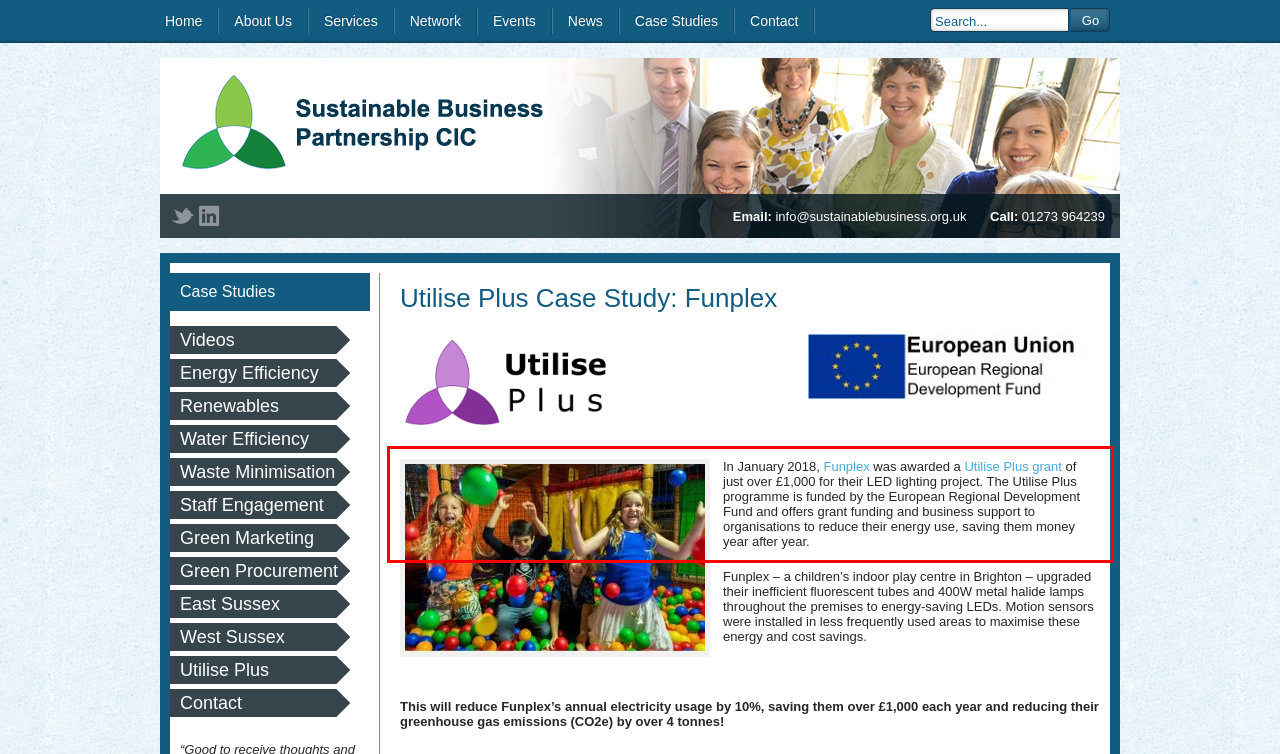Given a screenshot of a webpage, identify the red bounding box and perform OCR to recognize the text within that box.

In January 2018, Funplex was awarded a Utilise Plus grant of just over £1,000 for their LED lighting project. The Utilise Plus programme is funded by the European Regional Development Fund and offers grant funding and business support to organisations to reduce their energy use, saving them money year after year.